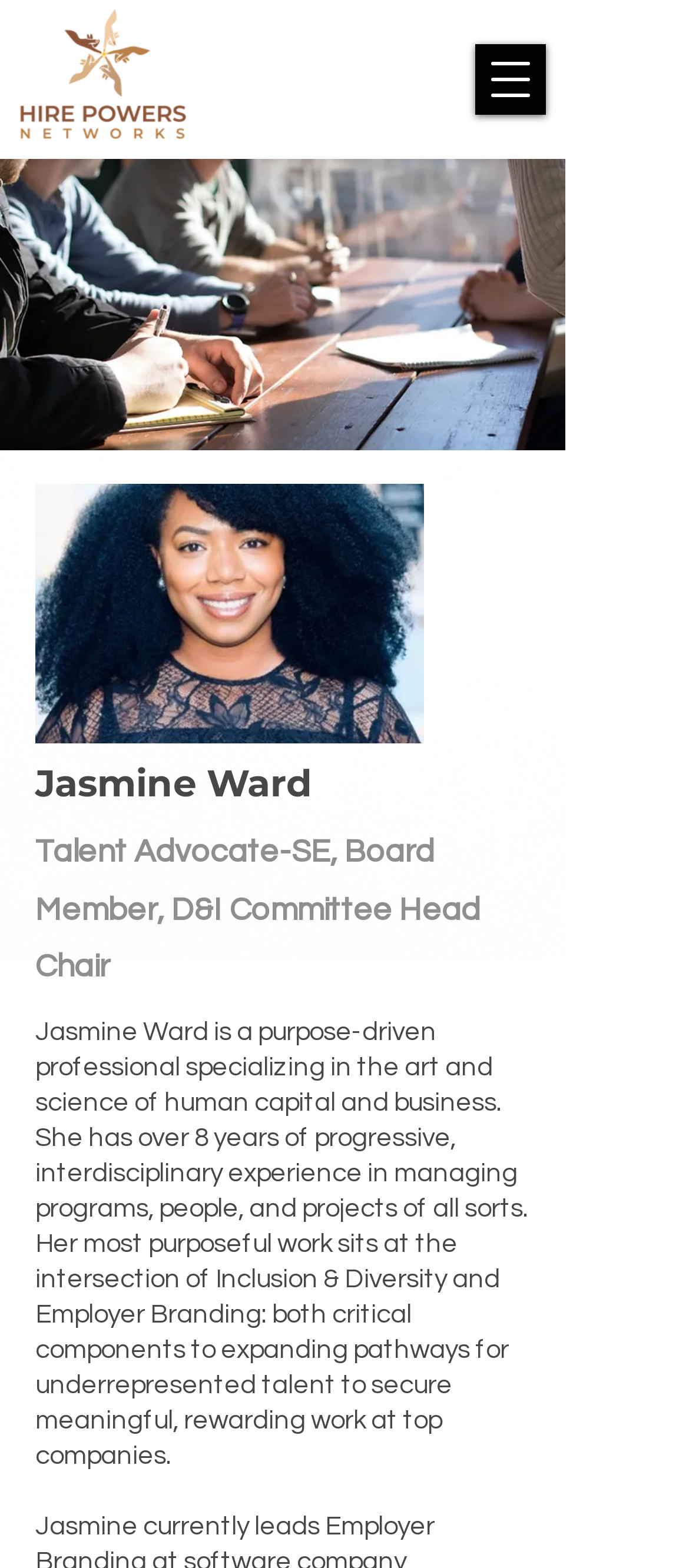By analyzing the image, answer the following question with a detailed response: What is the main focus of Jasmine Ward's work?

According to the static text element describing Jasmine Ward's work, her most purposeful work sits at the intersection of Inclusion & Diversity and Employer Branding.